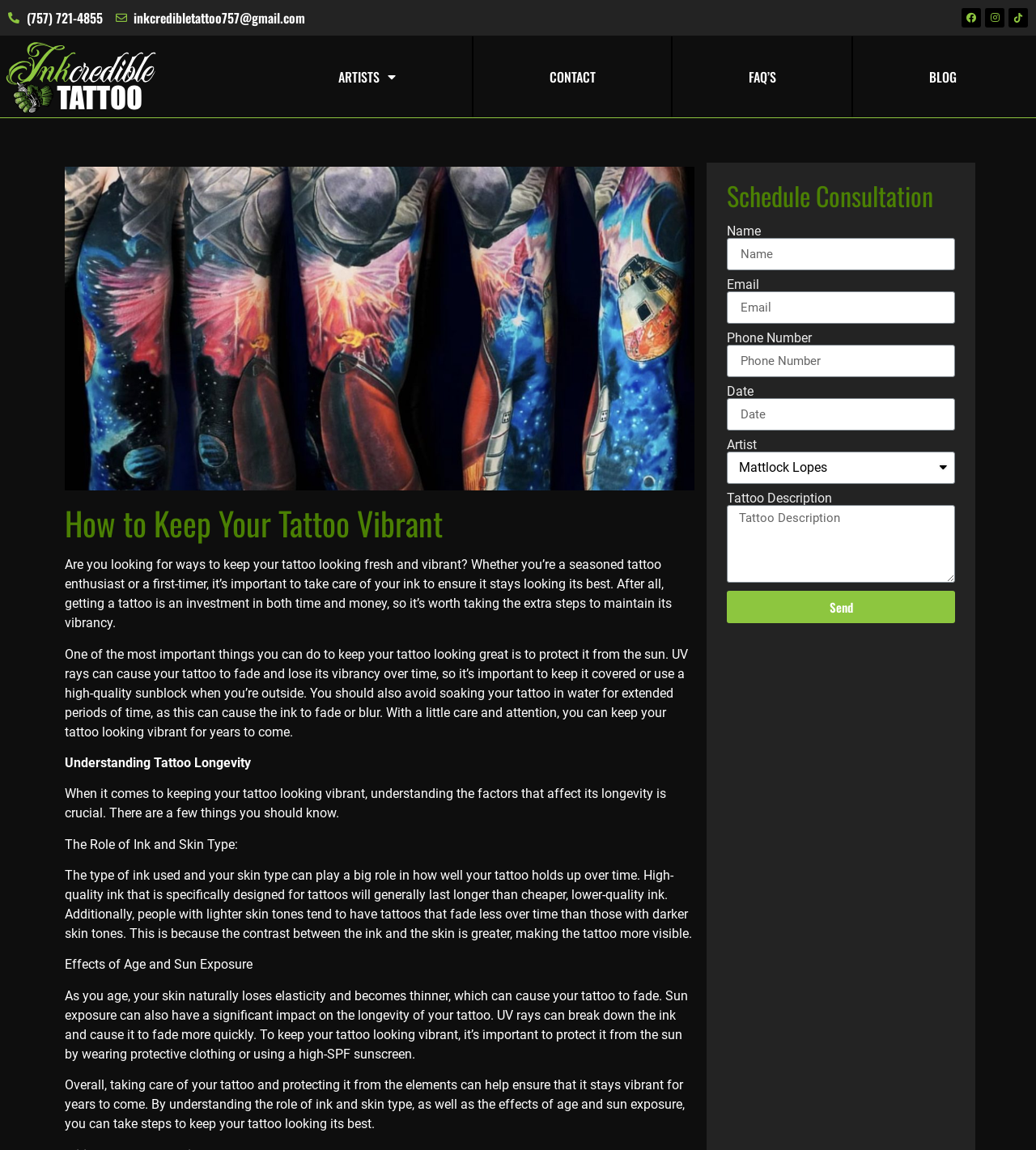How can you protect your tattoo from fading?
Look at the screenshot and respond with a single word or phrase.

Use sunscreen and avoid soaking in water